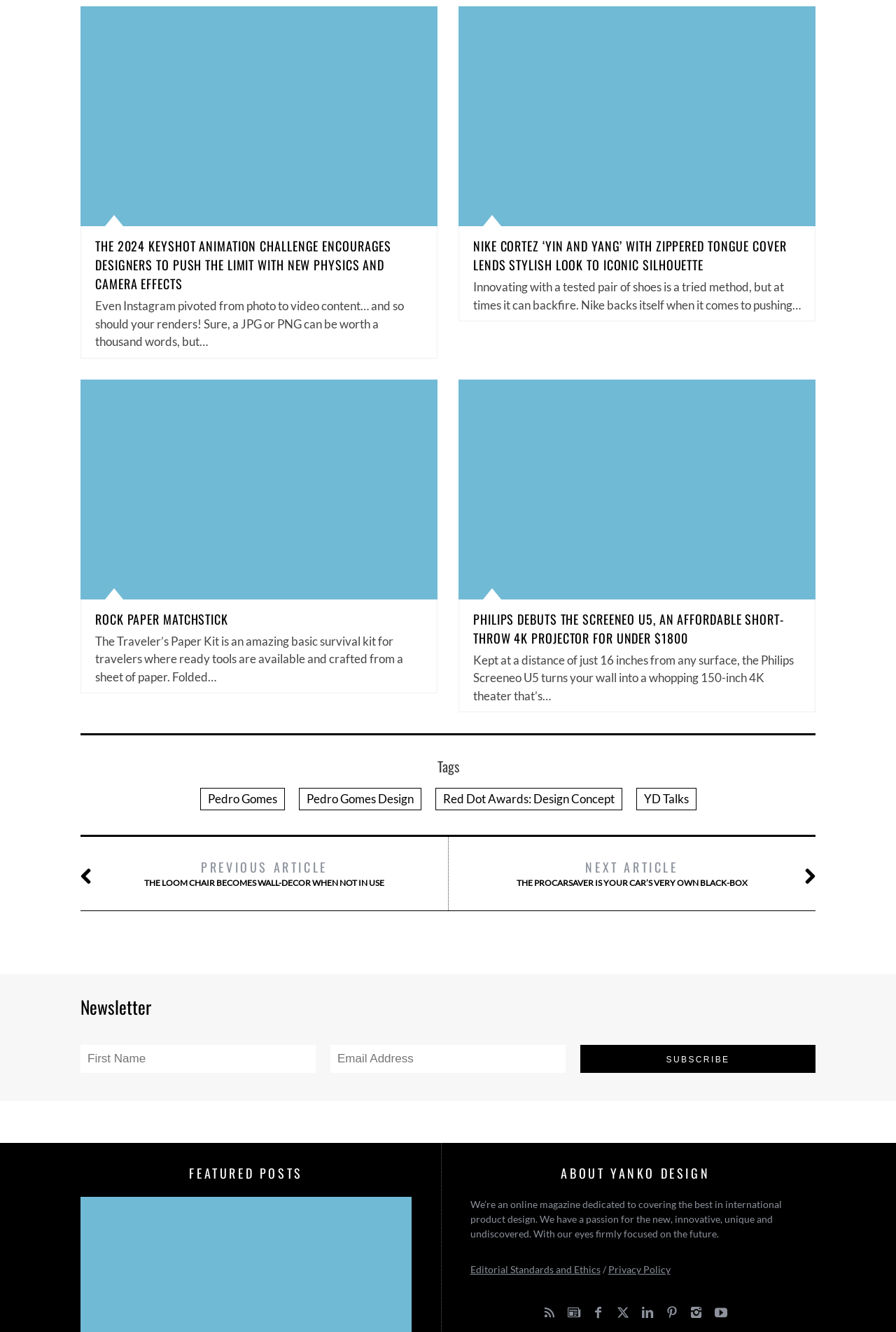Using the element description YD Talks, predict the bounding box coordinates for the UI element. Provide the coordinates in (top-left x, top-left y, bottom-right x, bottom-right y) format with values ranging from 0 to 1.

[0.71, 0.591, 0.777, 0.608]